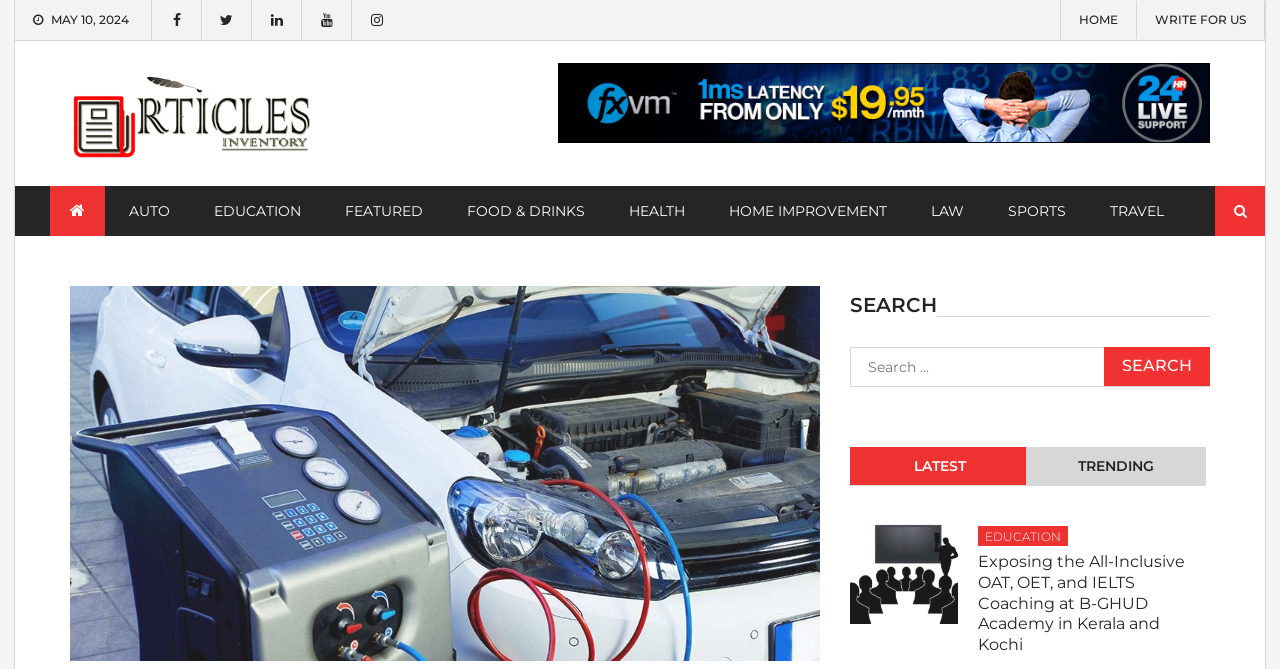How many categories are listed under the 'HOME' link?
Please provide a comprehensive answer based on the contents of the image.

I clicked on the 'HOME' link and found 9 categories listed, which are AUTO, EDUCATION, FEATURED, FOOD & DRINKS, HEALTH, HOME IMPROVEMENT, LAW, SPORTS, and TRAVEL.